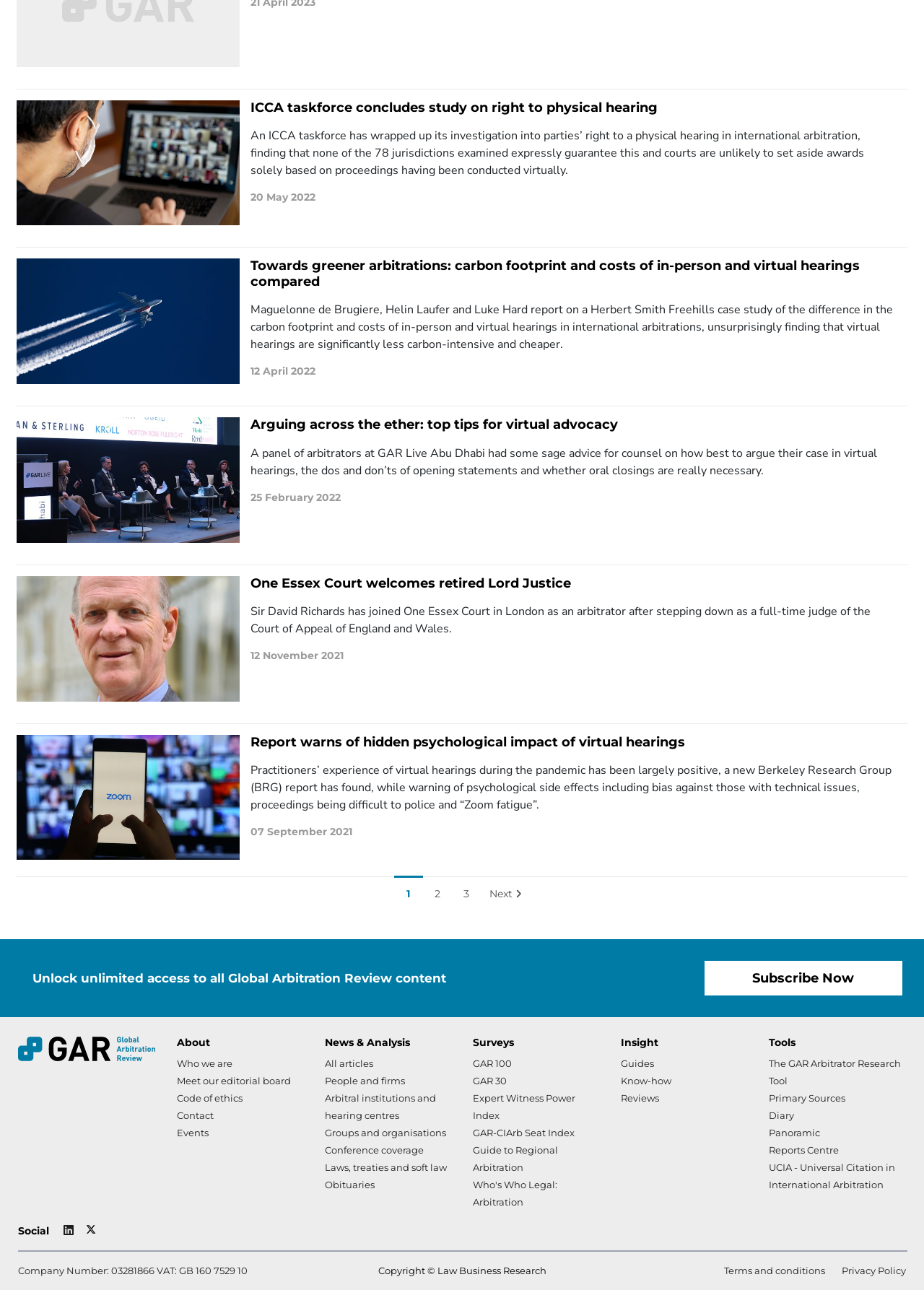Provide your answer in one word or a succinct phrase for the question: 
How many pages of articles are there?

At least 3